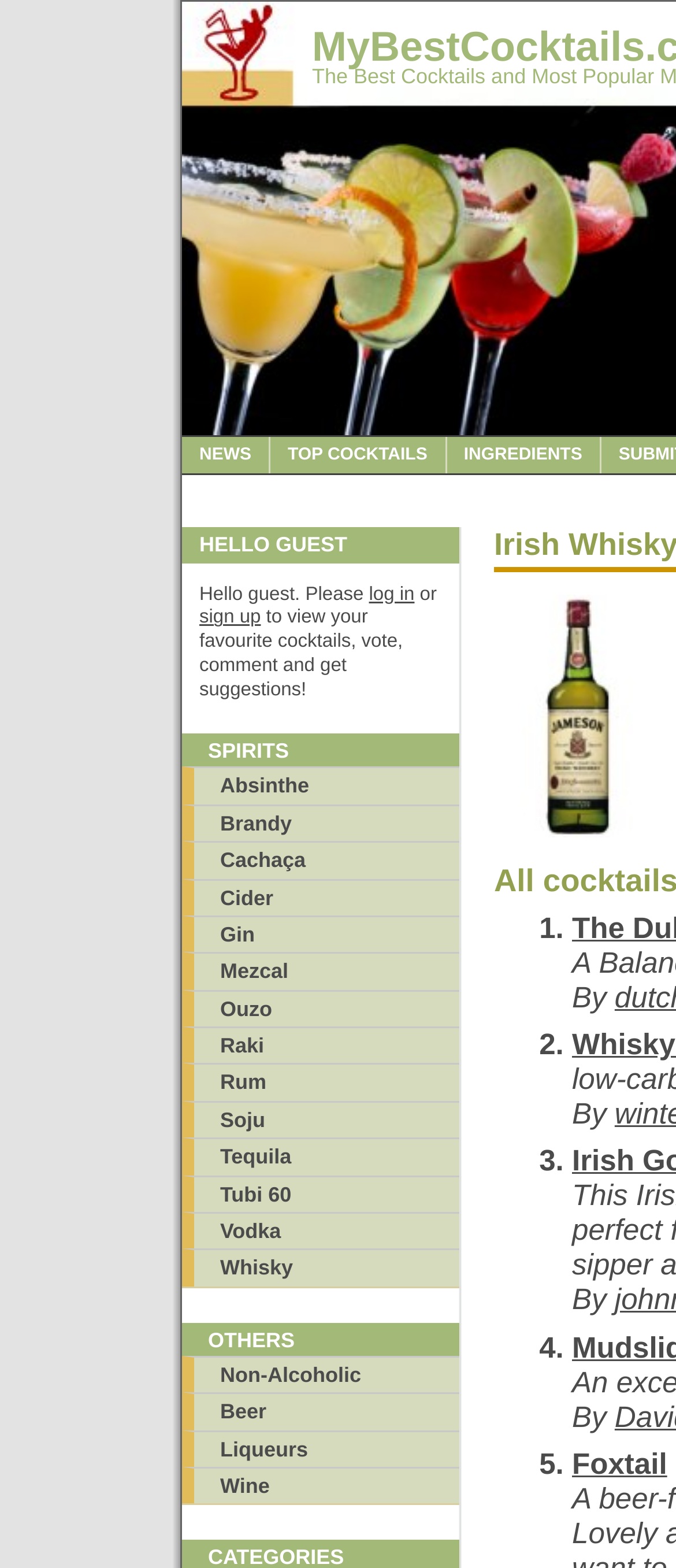Identify the bounding box coordinates of the clickable section necessary to follow the following instruction: "Click on NEWS". The coordinates should be presented as four float numbers from 0 to 1, i.e., [left, top, right, bottom].

[0.269, 0.279, 0.4, 0.302]